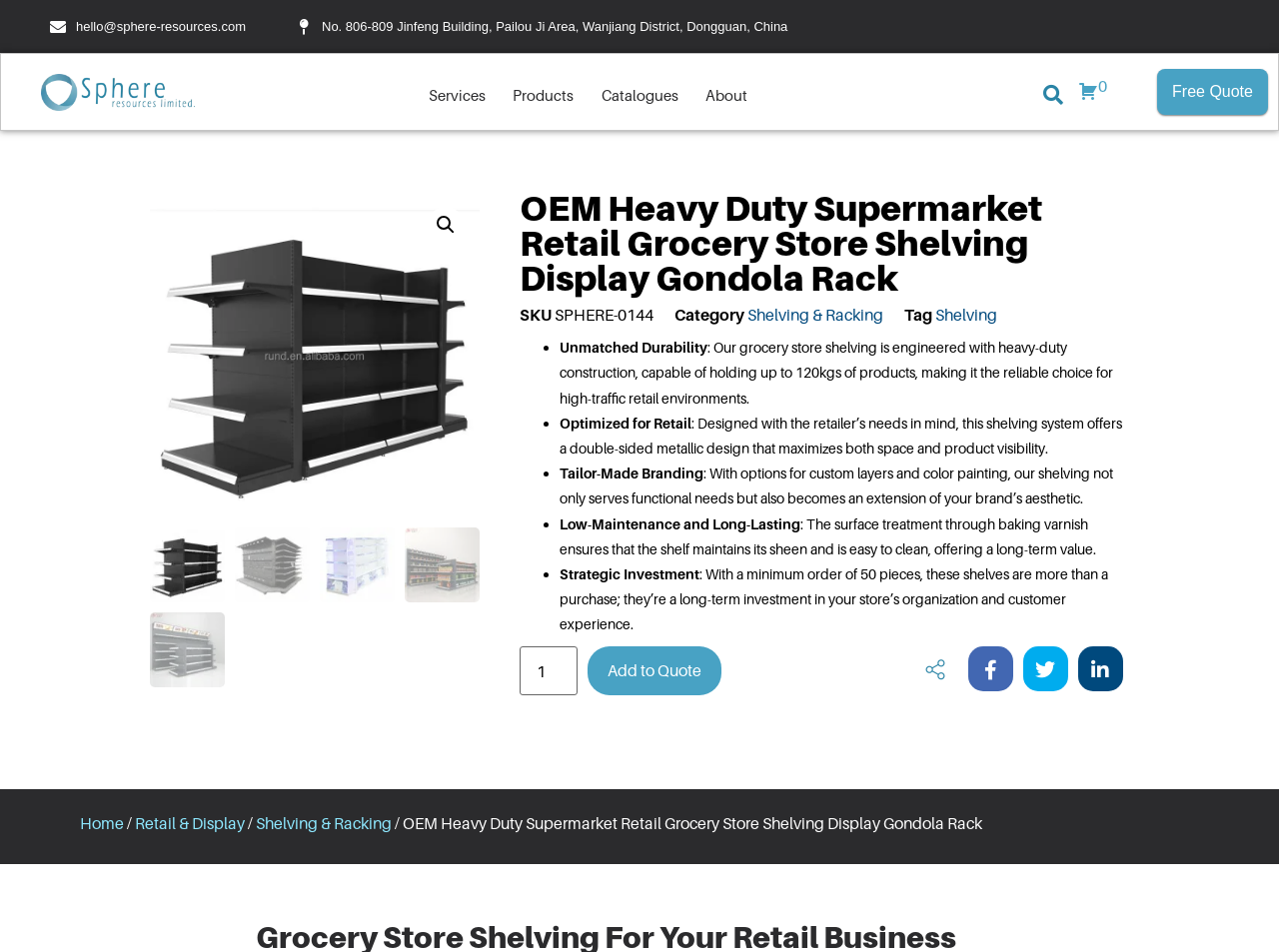What is the company's email address?
Please interpret the details in the image and answer the question thoroughly.

I found the company's email address by looking at the top navigation bar, where I saw a link with the text 'hello@sphere-resources.com'. This suggests that this is the email address of the company.